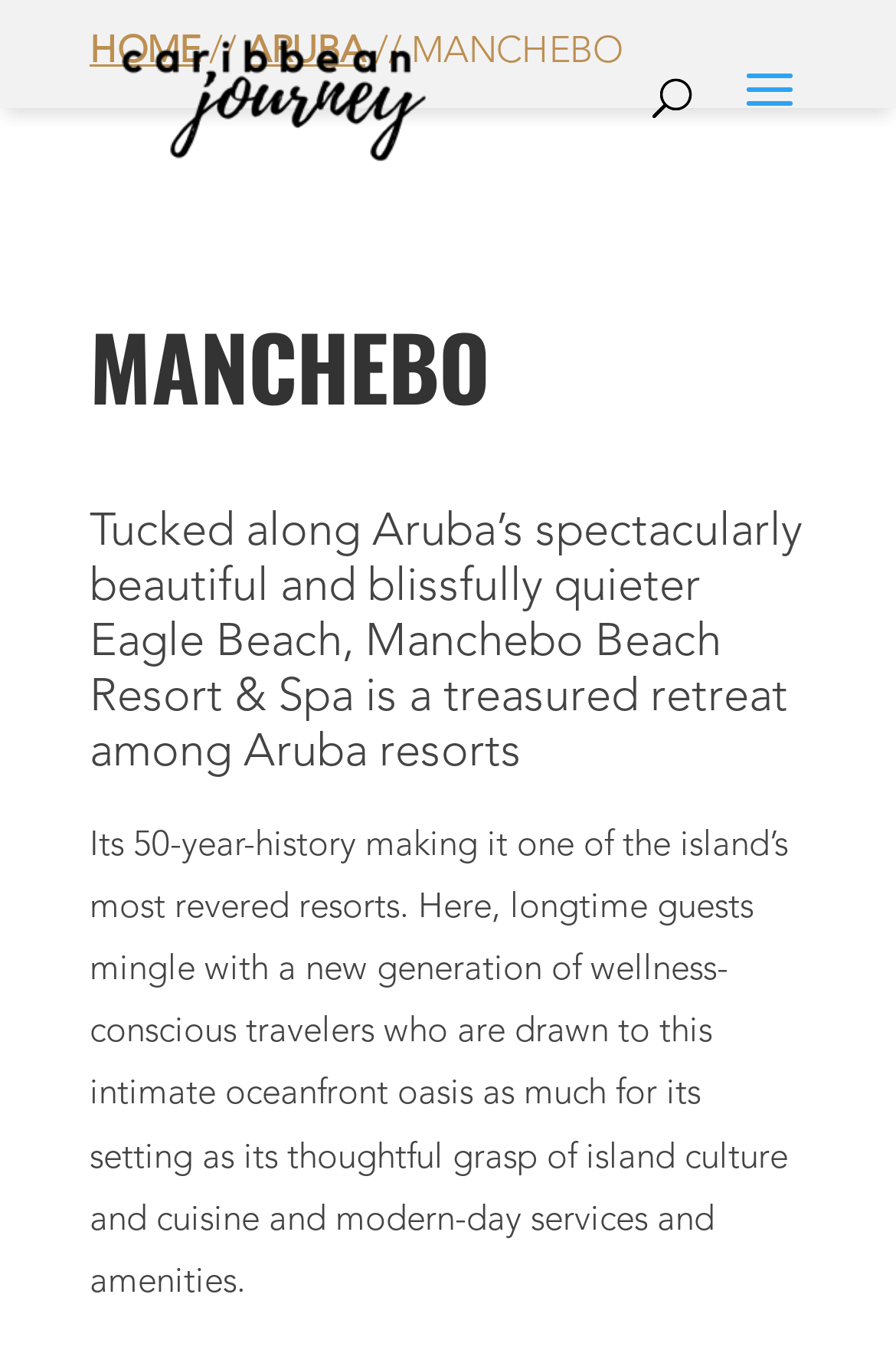What is the setting of the beach resort?
Answer briefly with a single word or phrase based on the image.

Eagle Beach